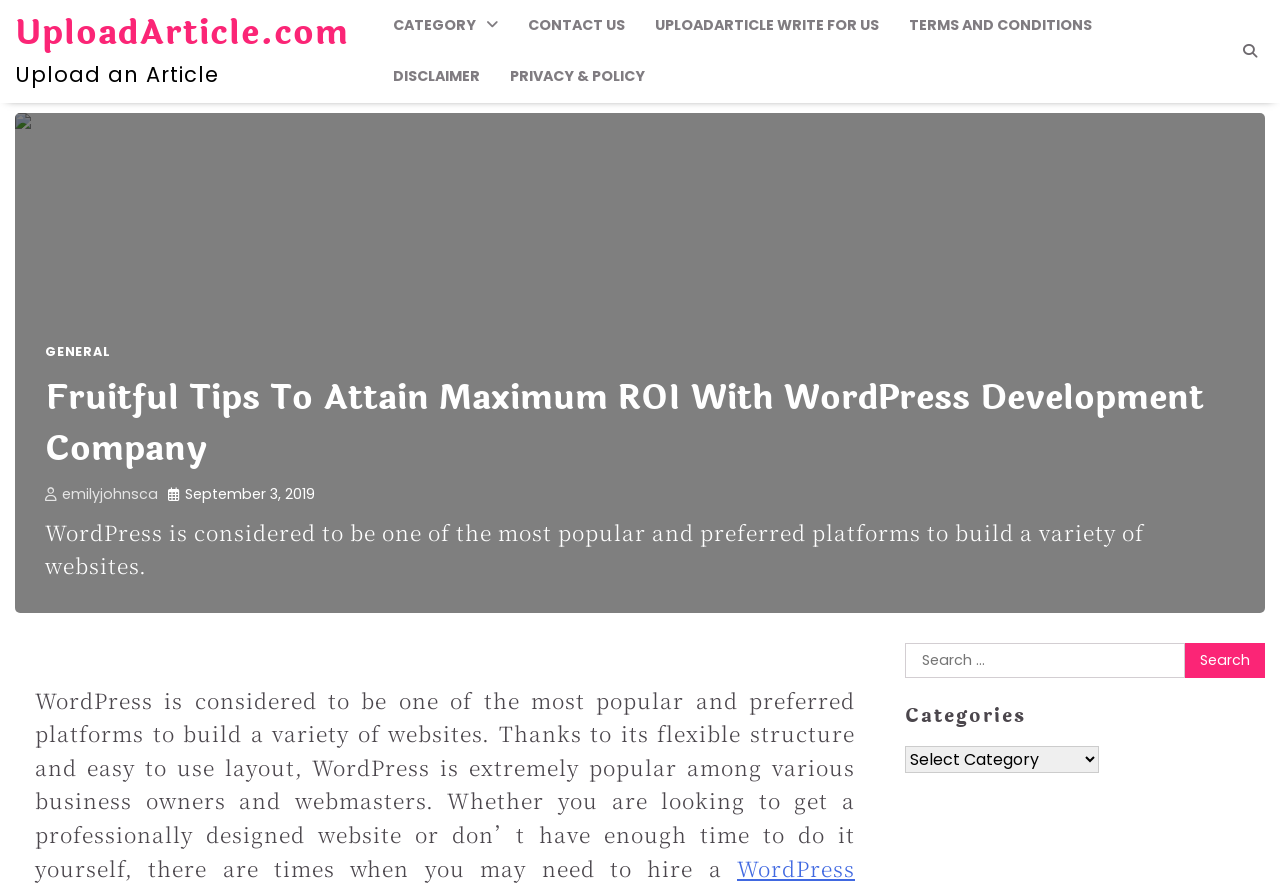Create a detailed summary of all the visual and textual information on the webpage.

The webpage appears to be an article page on UploadArticle.com, with the title "Fruitful Tips to Attain Maximum ROI With WordPress Development Company". At the top left, there is a link to the website's homepage, "UploadArticle.com", and a static text "Upload an Article" next to it. 

On the top navigation bar, there are several links, including "CATEGORY", "CONTACT US", "UPLOADARTICLE WRITE FOR US", "TERMS AND CONDITIONS", and "DISCLAIMER", which are evenly spaced and aligned horizontally. 

Below the navigation bar, there is an image related to "ROI WordPress Development" on the left, and a heading with the article title on the right. 

Under the heading, there is a link to the author's profile, "emilyjohnsca", and a static text showing the publication date, "September 3, 2019". 

The main content of the article is a long paragraph of text, which discusses the benefits of using WordPress for website development. The text is divided into two sections, with the second section indented and continuing the discussion.

On the right side of the page, there is a complementary section with a search function, which includes a search box and a button. Below the search function, there is a heading "Categories" and a combobox to select categories.

At the top right corner, there is a small icon, represented by "\uf002", which may be a social media link or a button for user profile.